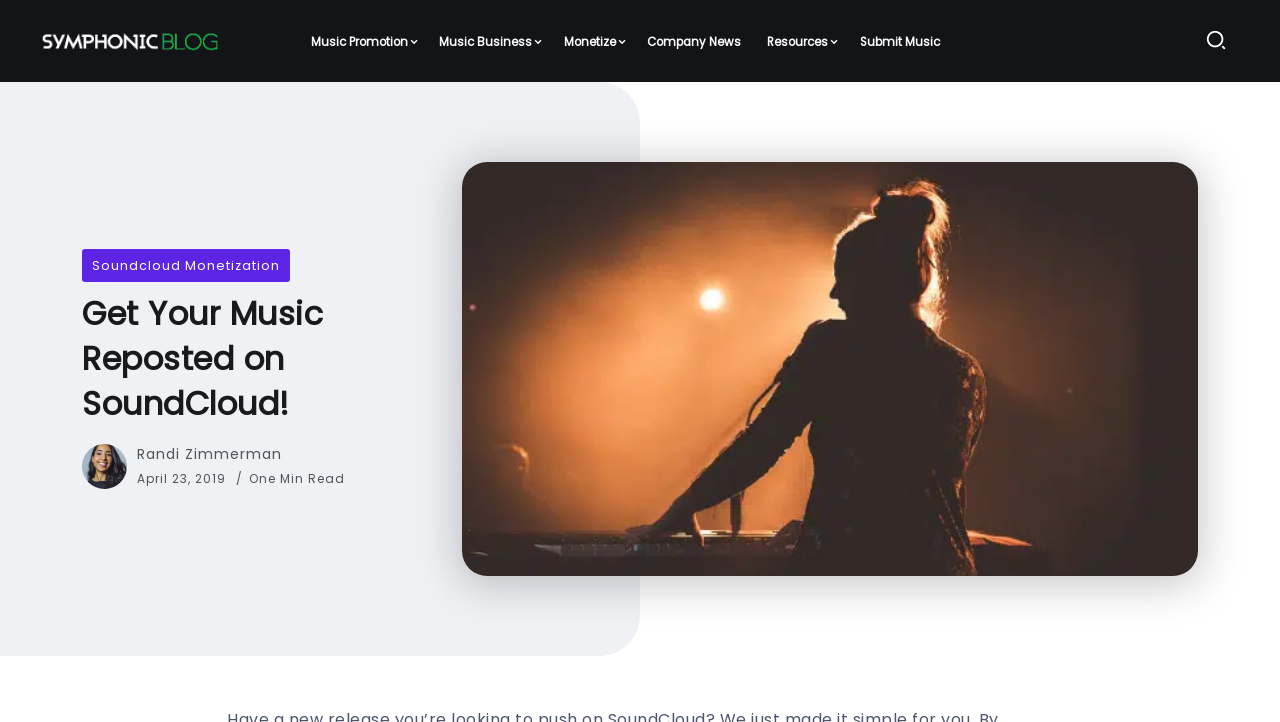Please identify the coordinates of the bounding box that should be clicked to fulfill this instruction: "Click the blog logo".

[0.031, 0.037, 0.172, 0.077]